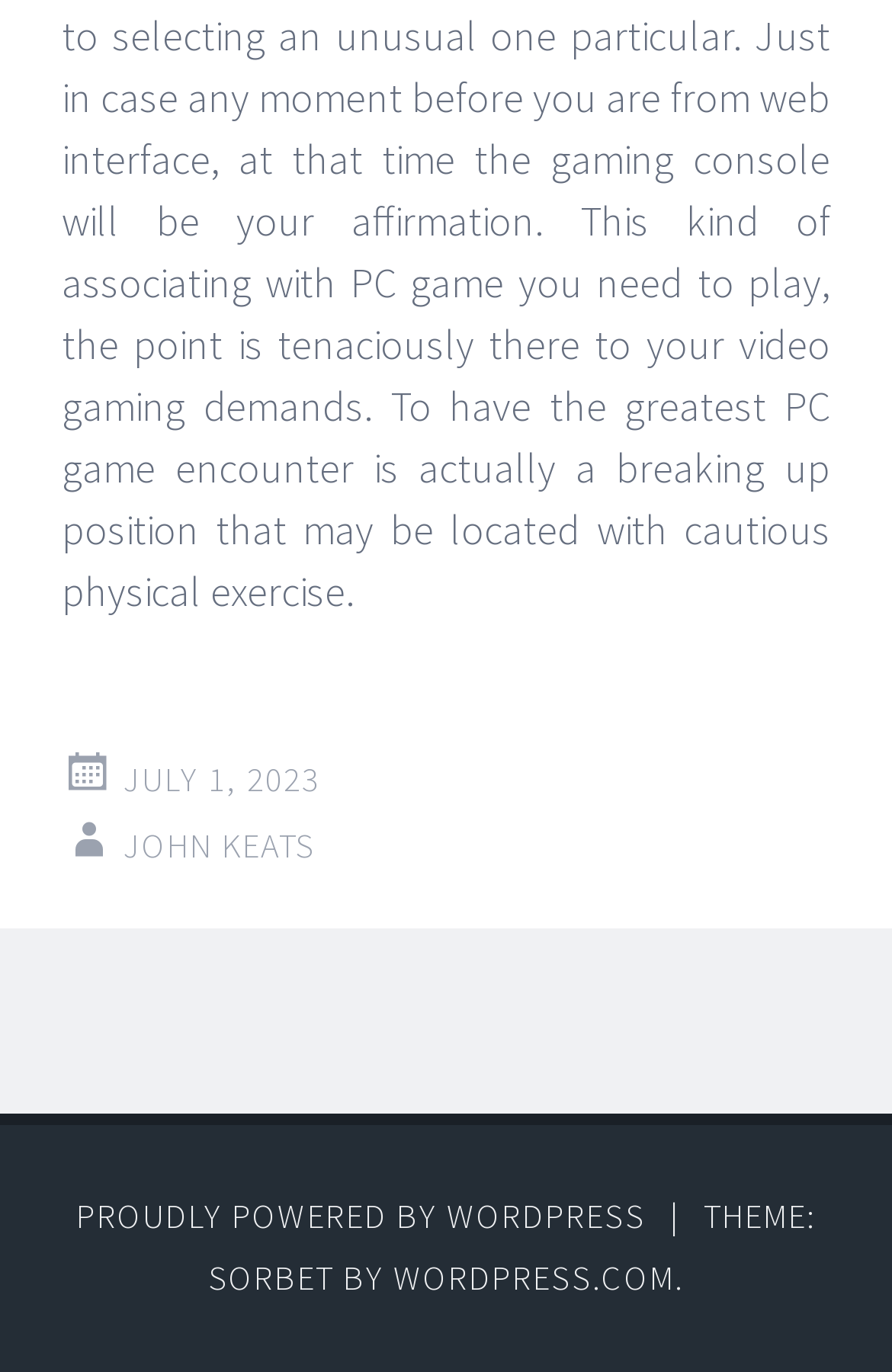Answer the following query concisely with a single word or phrase:
What is the date mentioned in the footer?

JULY 1, 2023